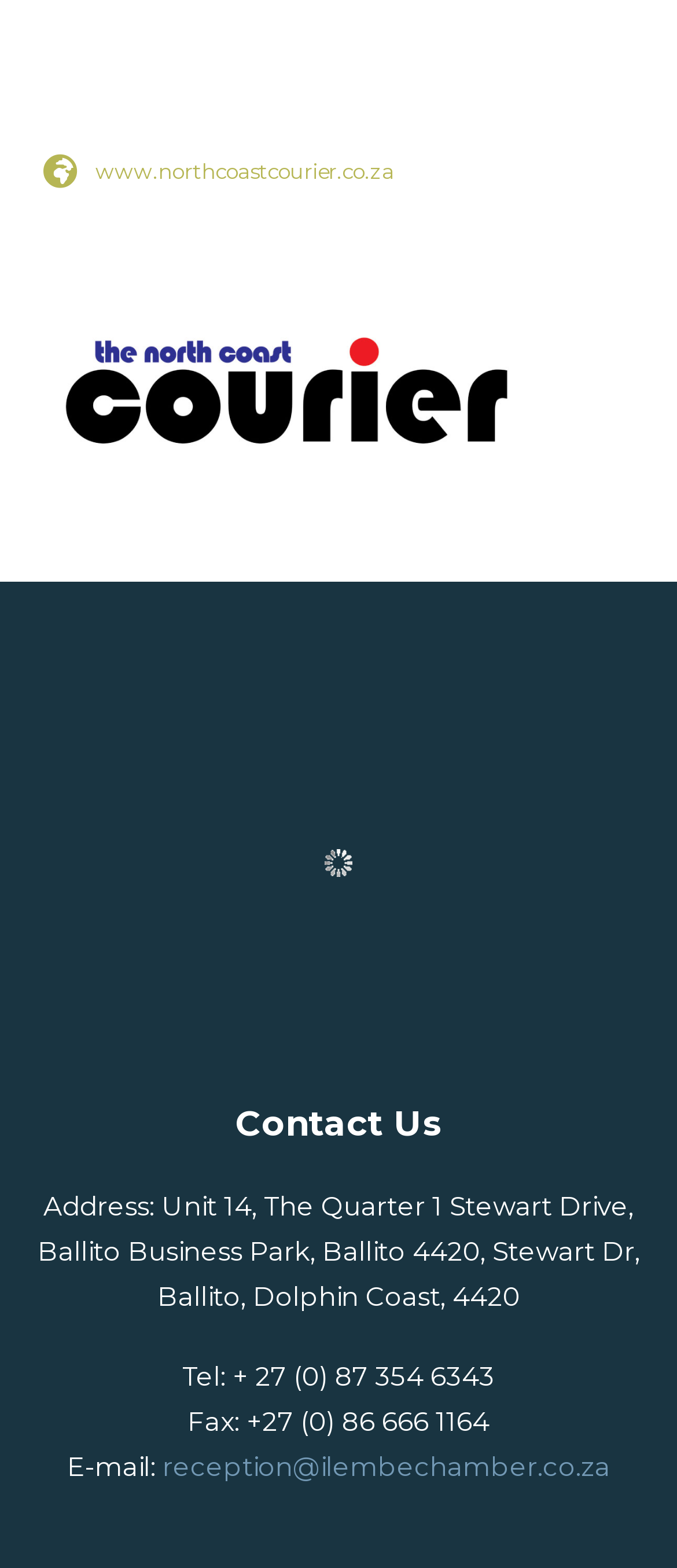Use a single word or phrase to answer the question:
What is the fax number?

+27 (0) 86 666 1164